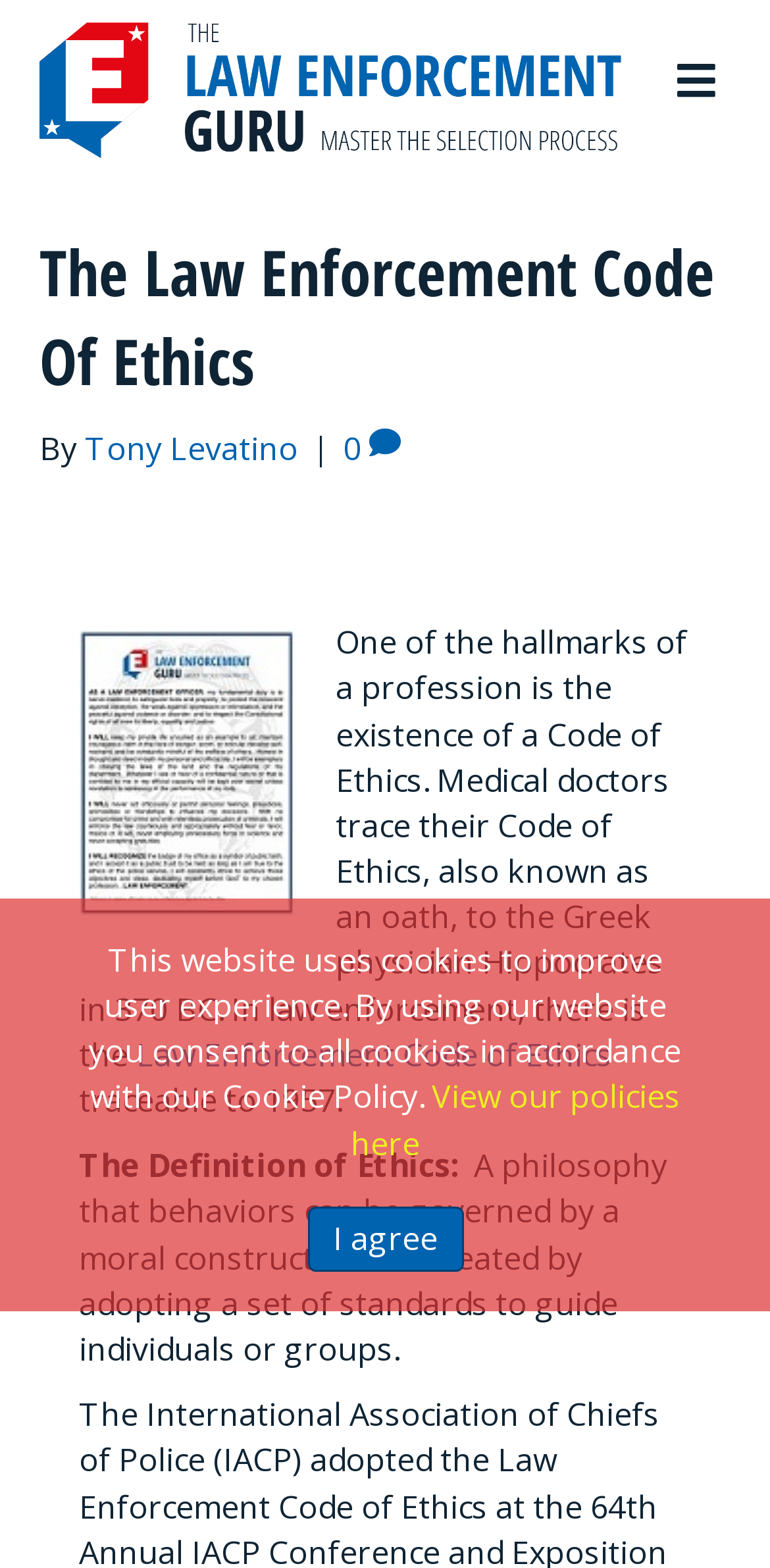What is the topic of discussion on this webpage?
Examine the image closely and answer the question with as much detail as possible.

The topic of discussion on this webpage is the Law Enforcement Code of Ethics, which is evident from the header section and the content of the webpage.